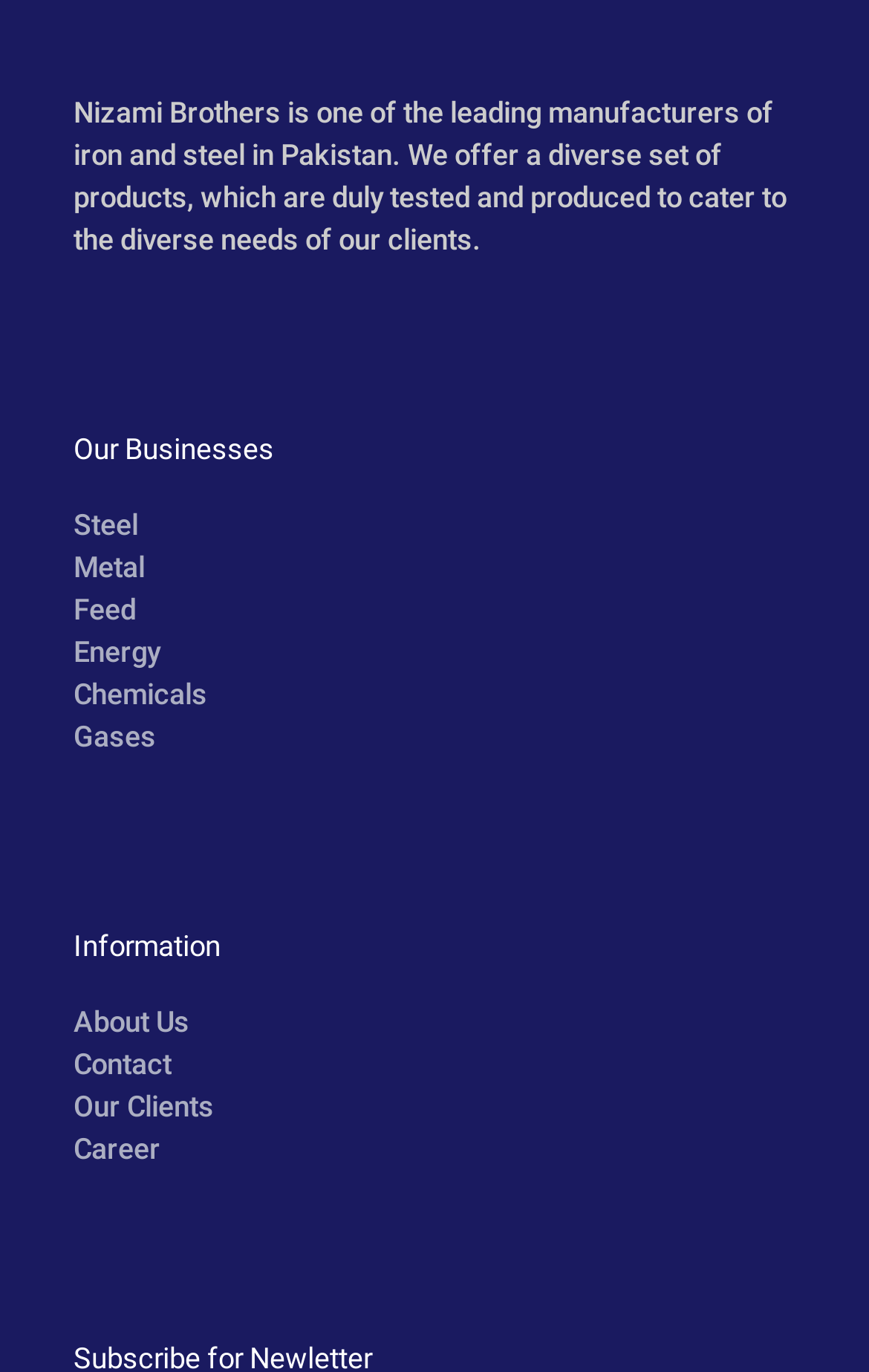How many links are listed under 'Our Businesses'?
Refer to the screenshot and deliver a thorough answer to the question presented.

The links listed under 'Our Businesses' are 'Steel', 'Metal', 'Feed', 'Energy', 'Chemicals', and 'Gases', which totals to 6 links.